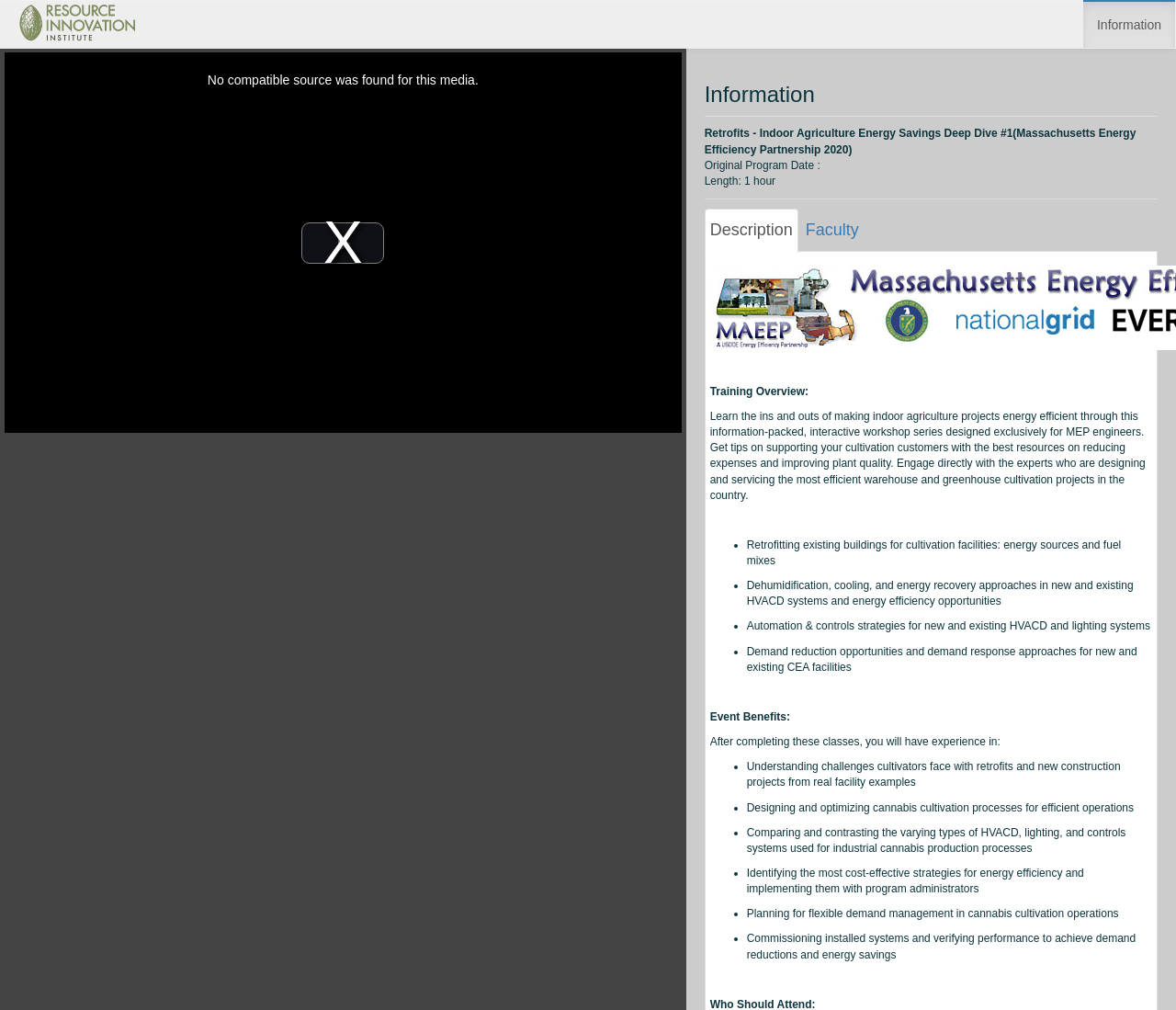What is the title of the video?
Refer to the image and respond with a one-word or short-phrase answer.

Retrofits - Indoor Agriculture Energy Savings Deep Dive #1